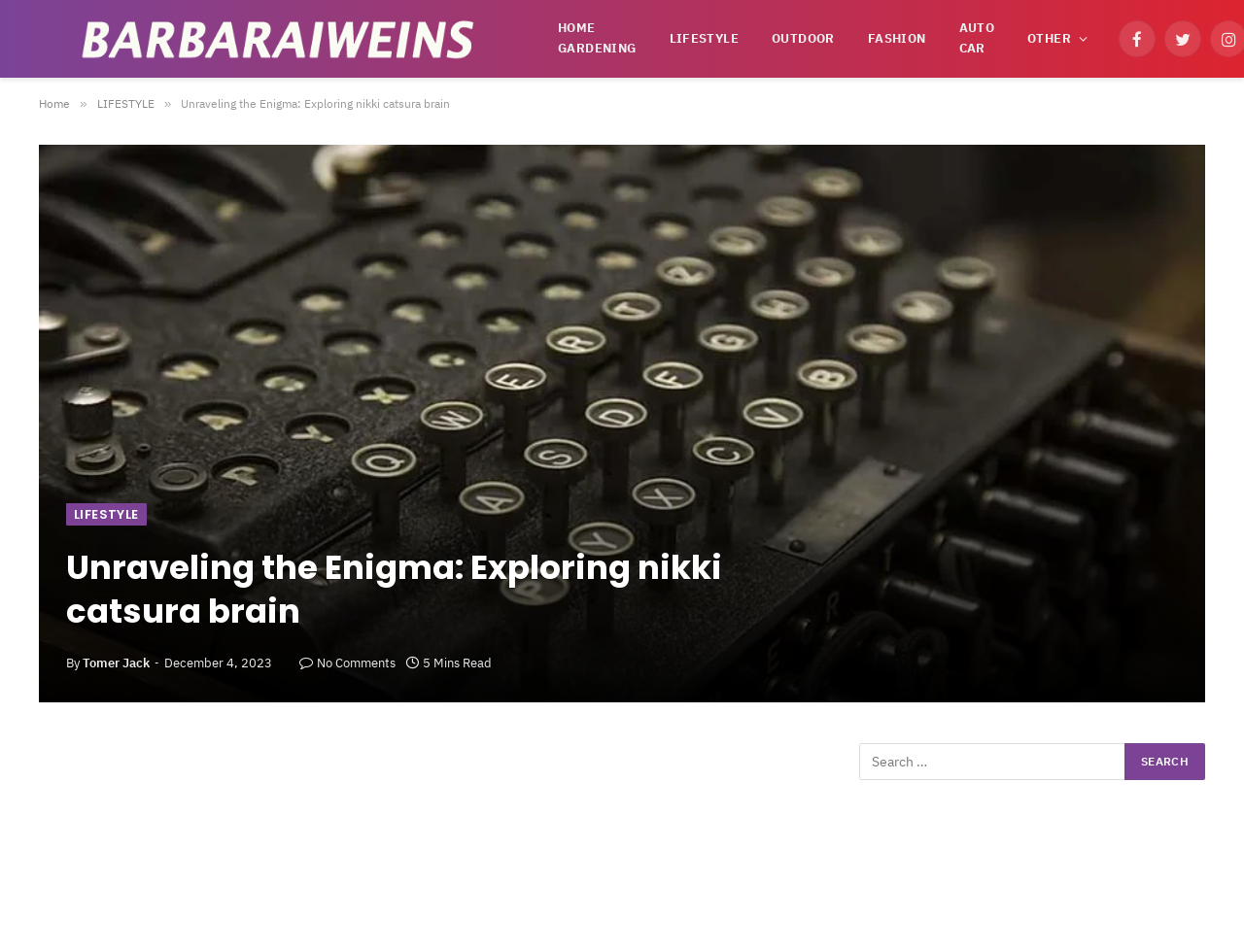Provide a single word or phrase to answer the given question: 
What is the name of the author of the article?

Tomer Jack